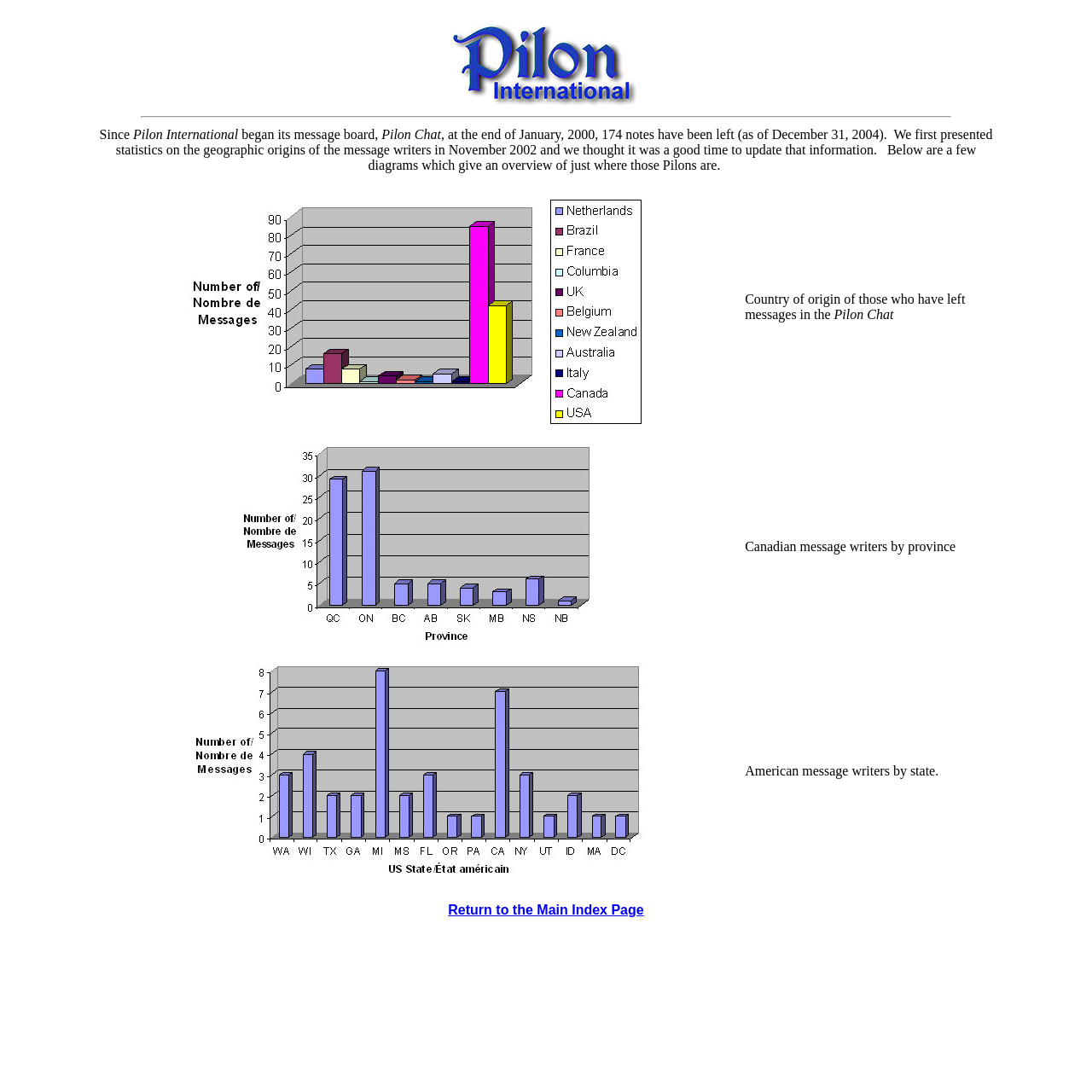Where can the user navigate to by clicking the link at the bottom of the webpage?
Answer the question in a detailed and comprehensive manner.

The link at the bottom of the webpage is labeled 'Return to the Main Index Page', indicating that clicking it will navigate the user to the main index page.